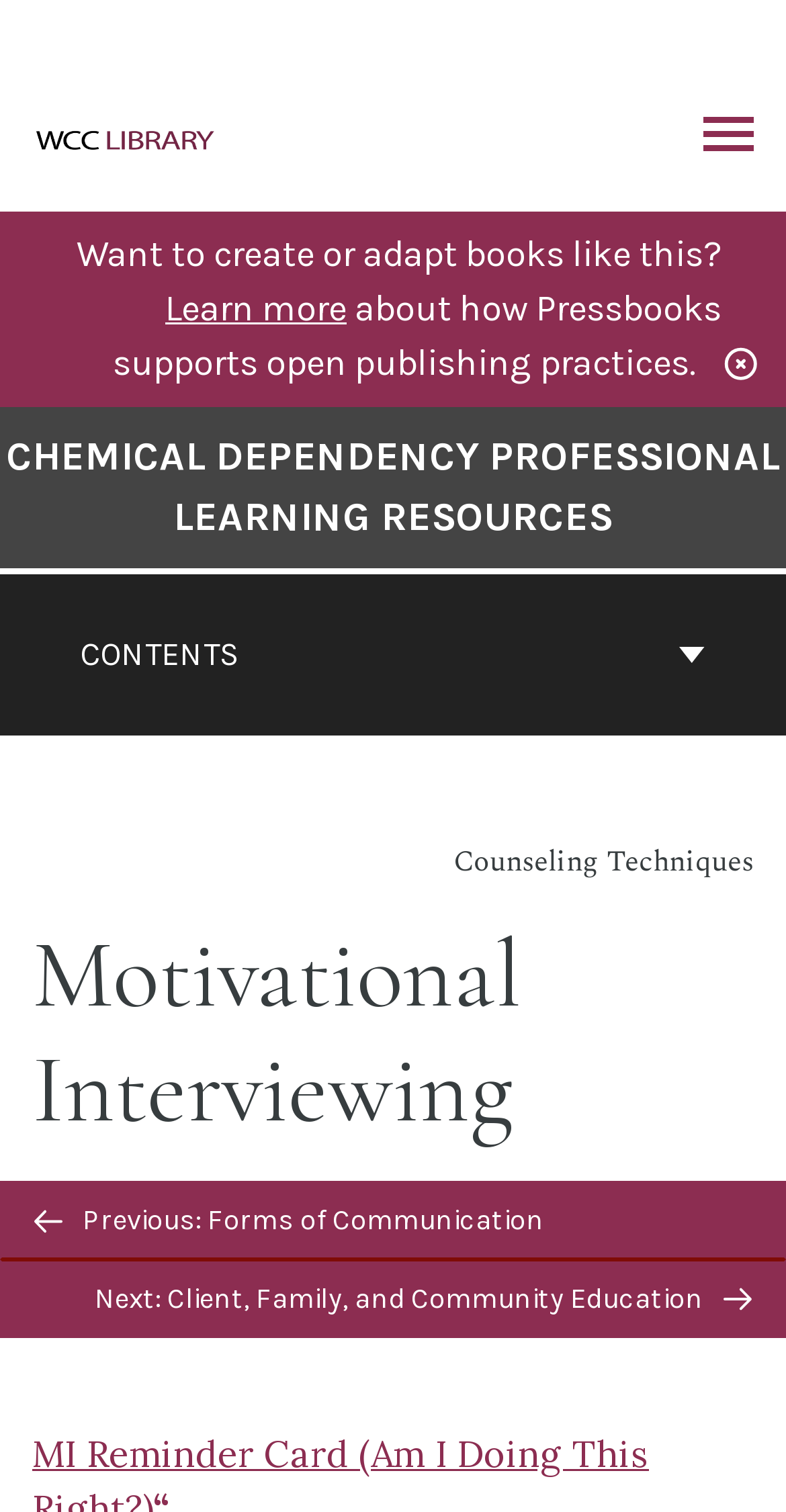Highlight the bounding box coordinates of the region I should click on to meet the following instruction: "Open the Open Textbook Collection".

[0.041, 0.077, 0.28, 0.103]